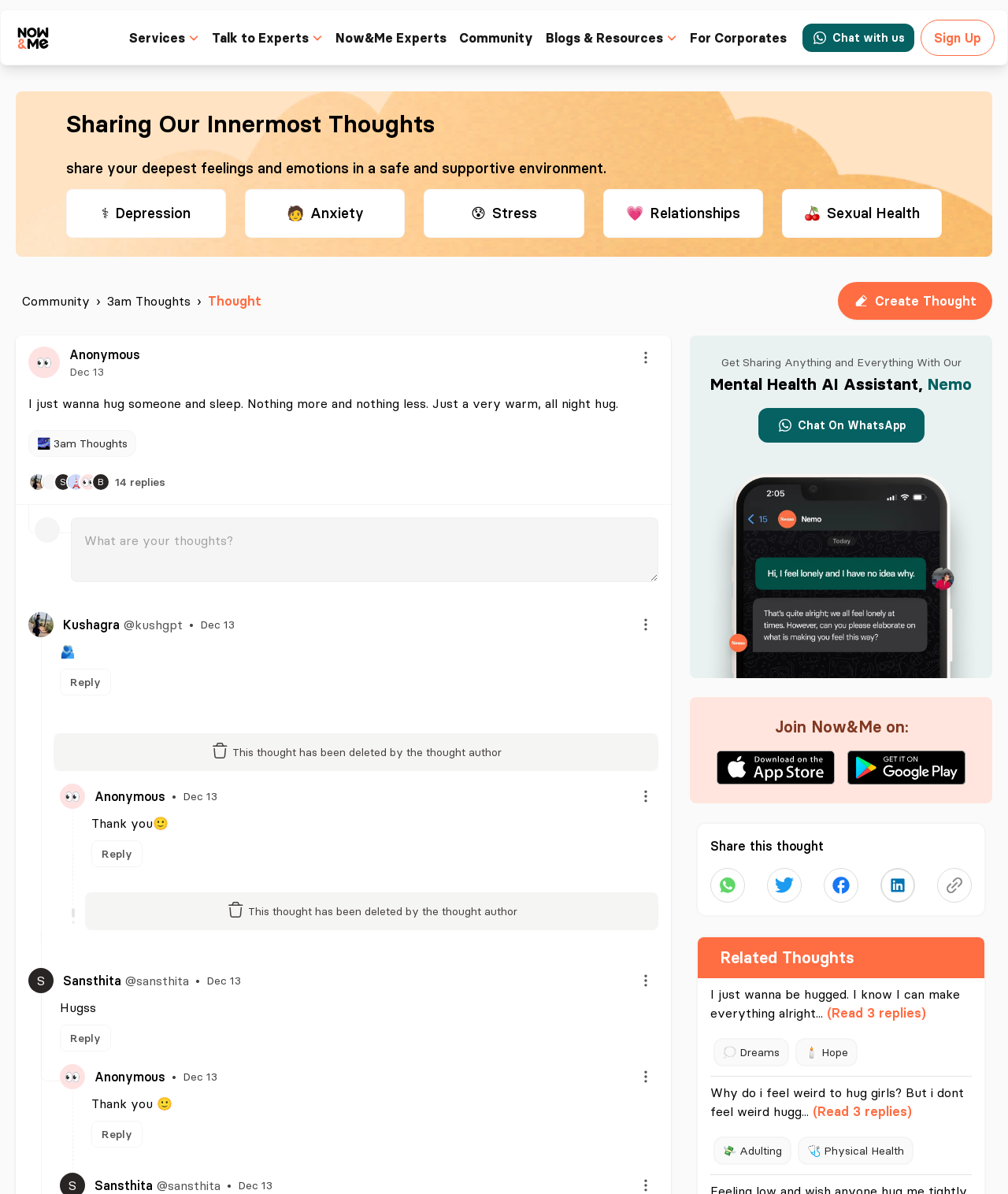Based on the visual content of the image, answer the question thoroughly: What is the purpose of the 'Create Thought' button?

I inferred the purpose of the 'Create Thought' button by its name and its location on the webpage. It is likely that the button is used to create a new thought or post on the community.